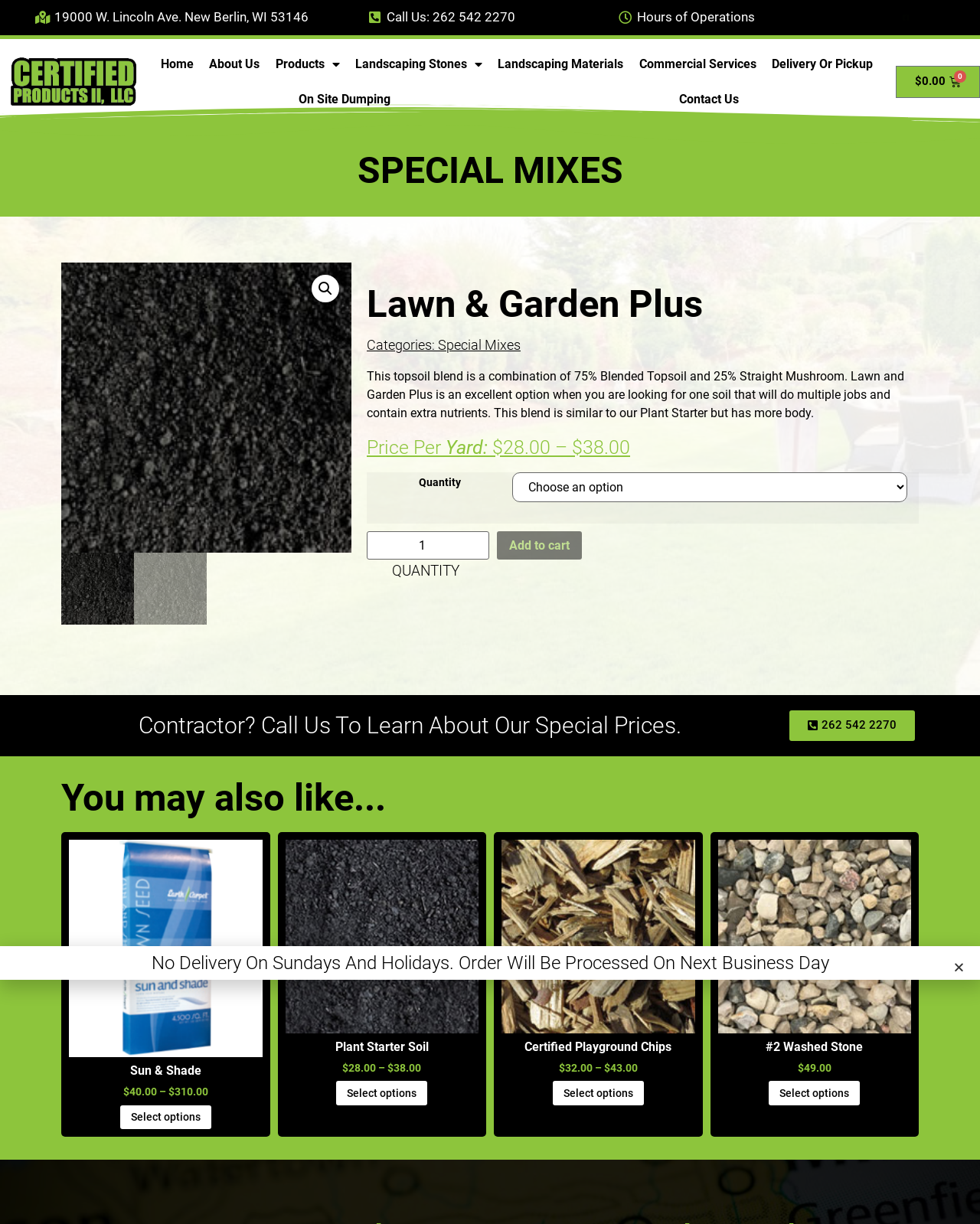Locate the bounding box coordinates of the area where you should click to accomplish the instruction: "Click the 'Add to cart' button".

[0.507, 0.434, 0.594, 0.457]